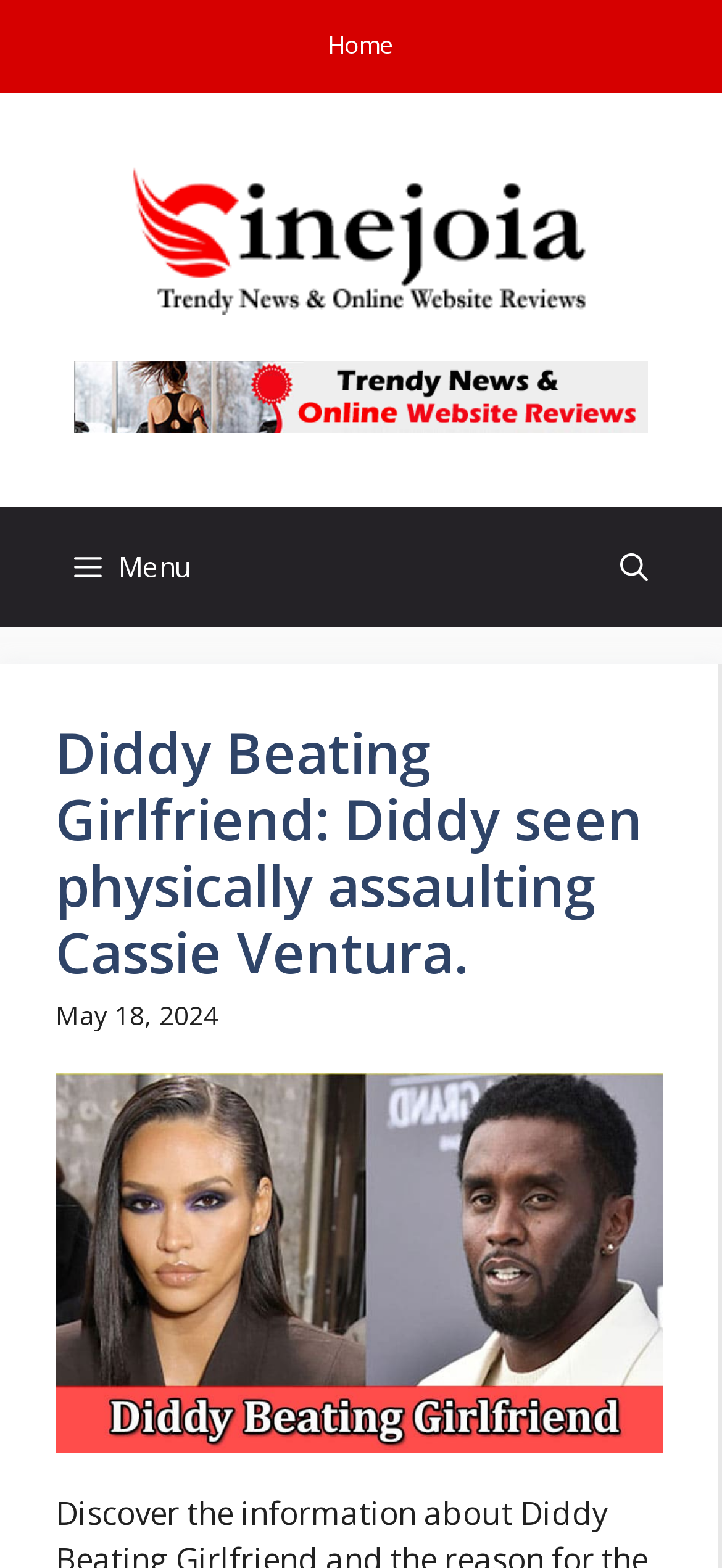Please give a succinct answer using a single word or phrase:
What is the name of the website?

Cinejoia